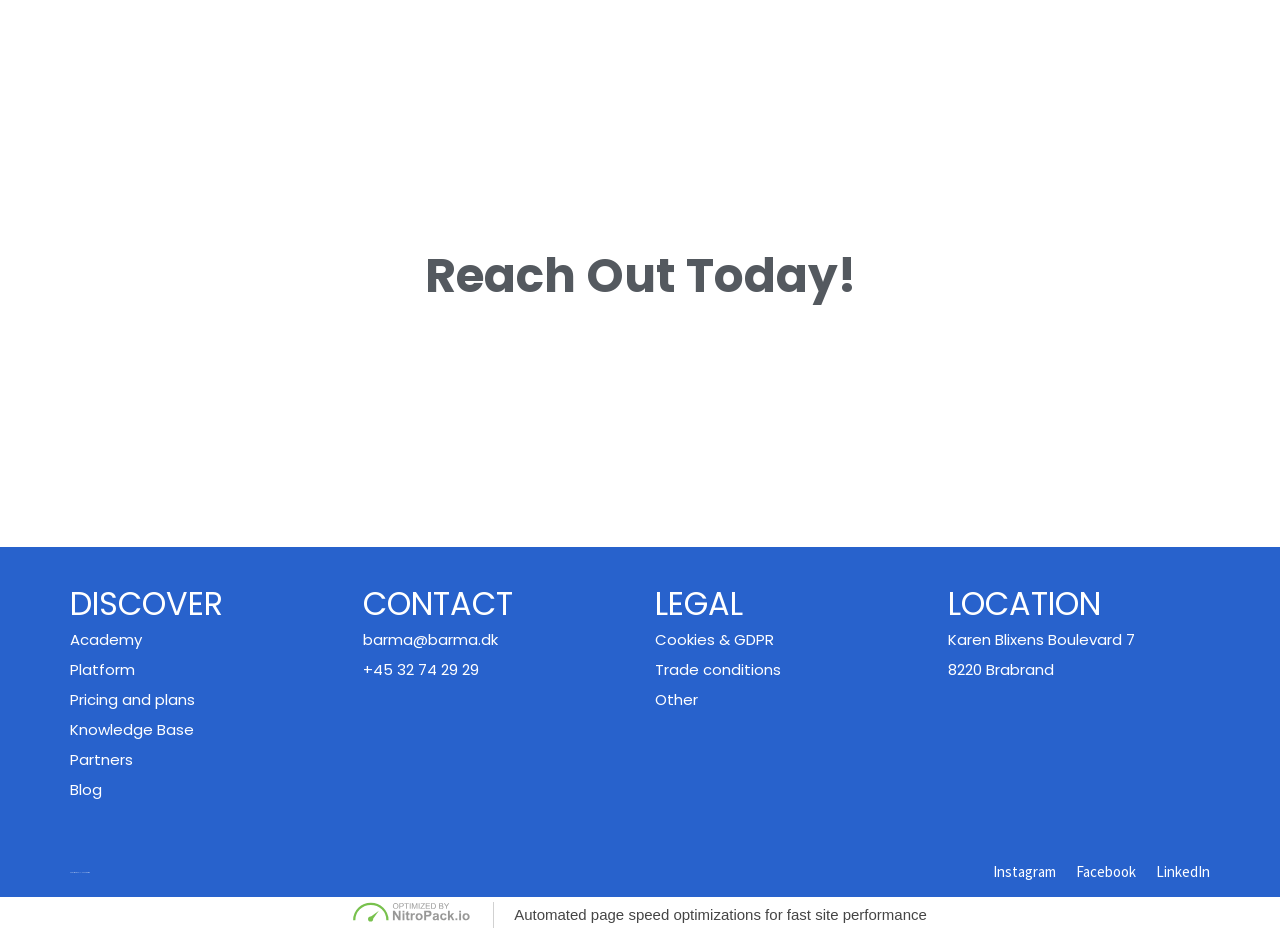What is the address of Barma?
Please respond to the question with a detailed and thorough explanation.

The address of Barma is mentioned in the 'LOCATION' section of the footer, which is 'Karen Blixens Boulevard 7, 8220 Brabrand'.